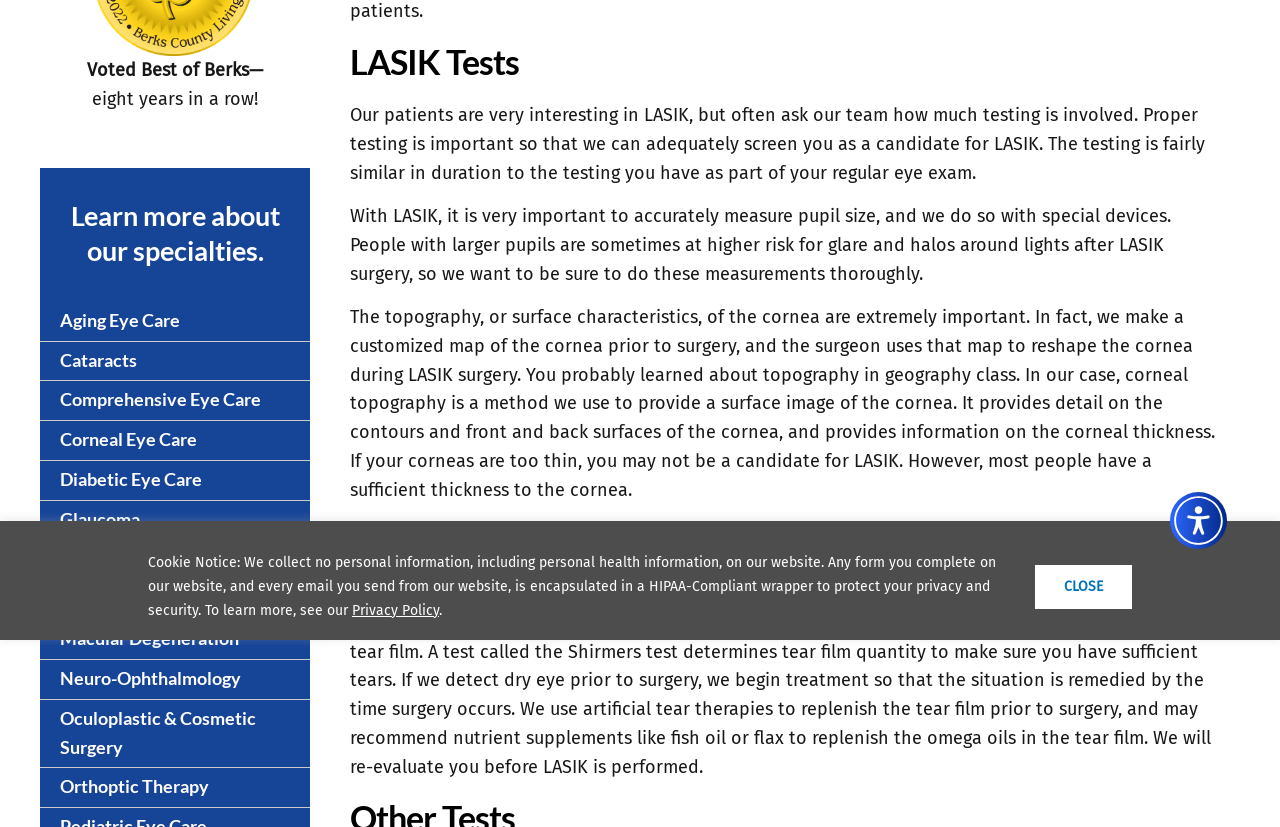Locate the UI element described by aria-label="Accessibility Menu" title="Accessibility Menu" and provide its bounding box coordinates. Use the format (top-left x, top-left y, bottom-right x, bottom-right y) with all values as floating point numbers between 0 and 1.

[0.914, 0.595, 0.959, 0.664]